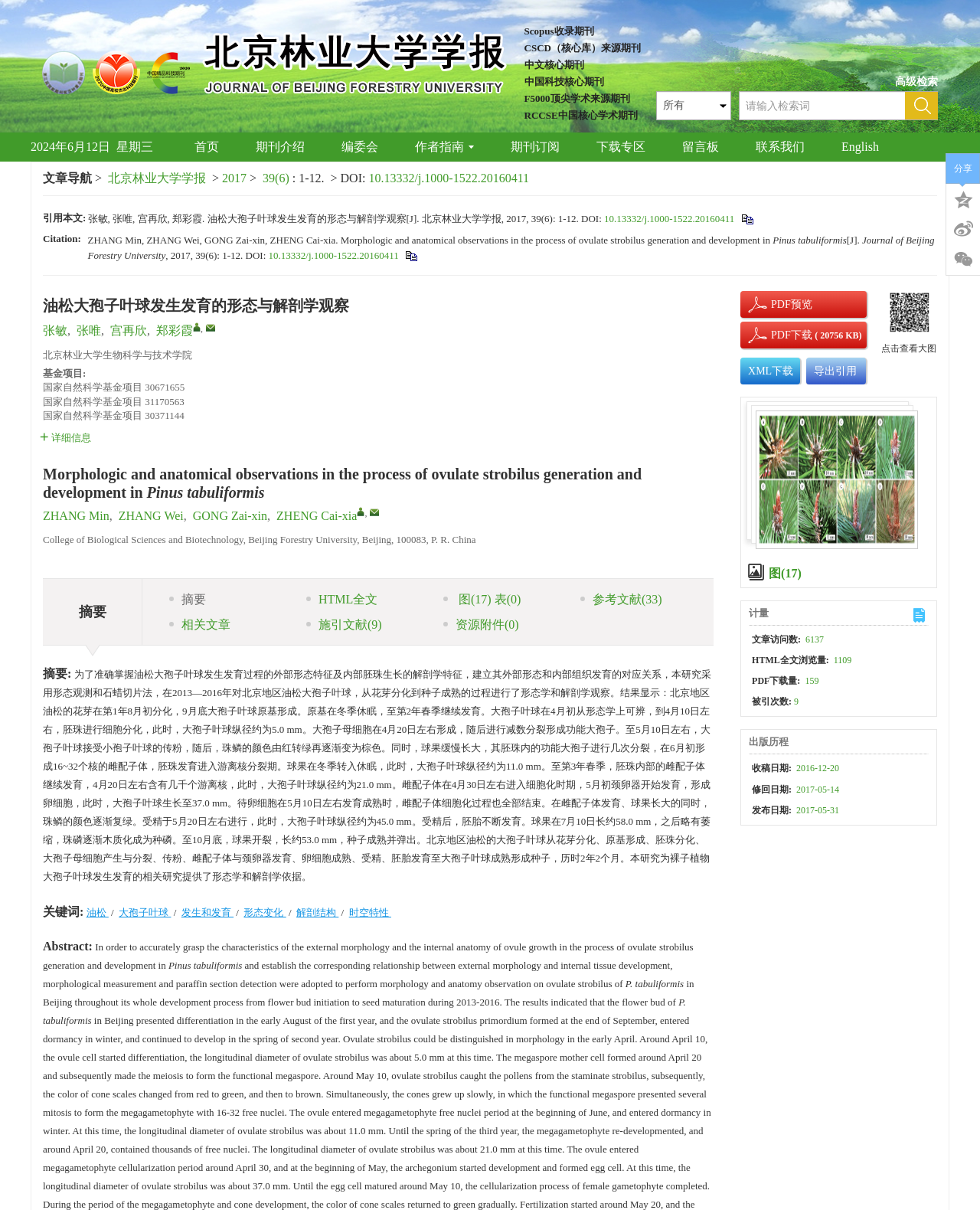Can you provide the bounding box coordinates for the element that should be clicked to implement the instruction: "Check article details"?

[0.044, 0.175, 0.956, 0.187]